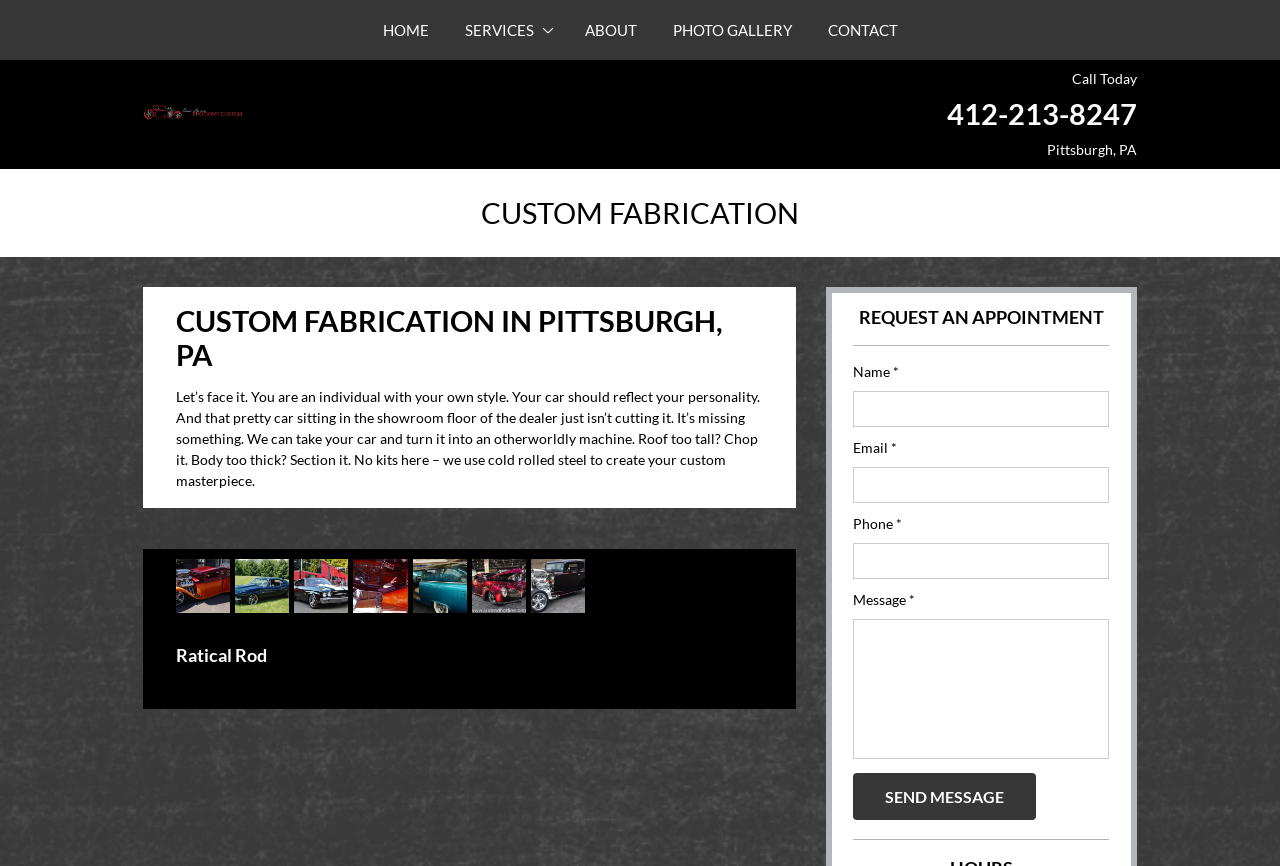Locate and provide the bounding box coordinates for the HTML element that matches this description: "Send Message".

[0.667, 0.892, 0.81, 0.947]